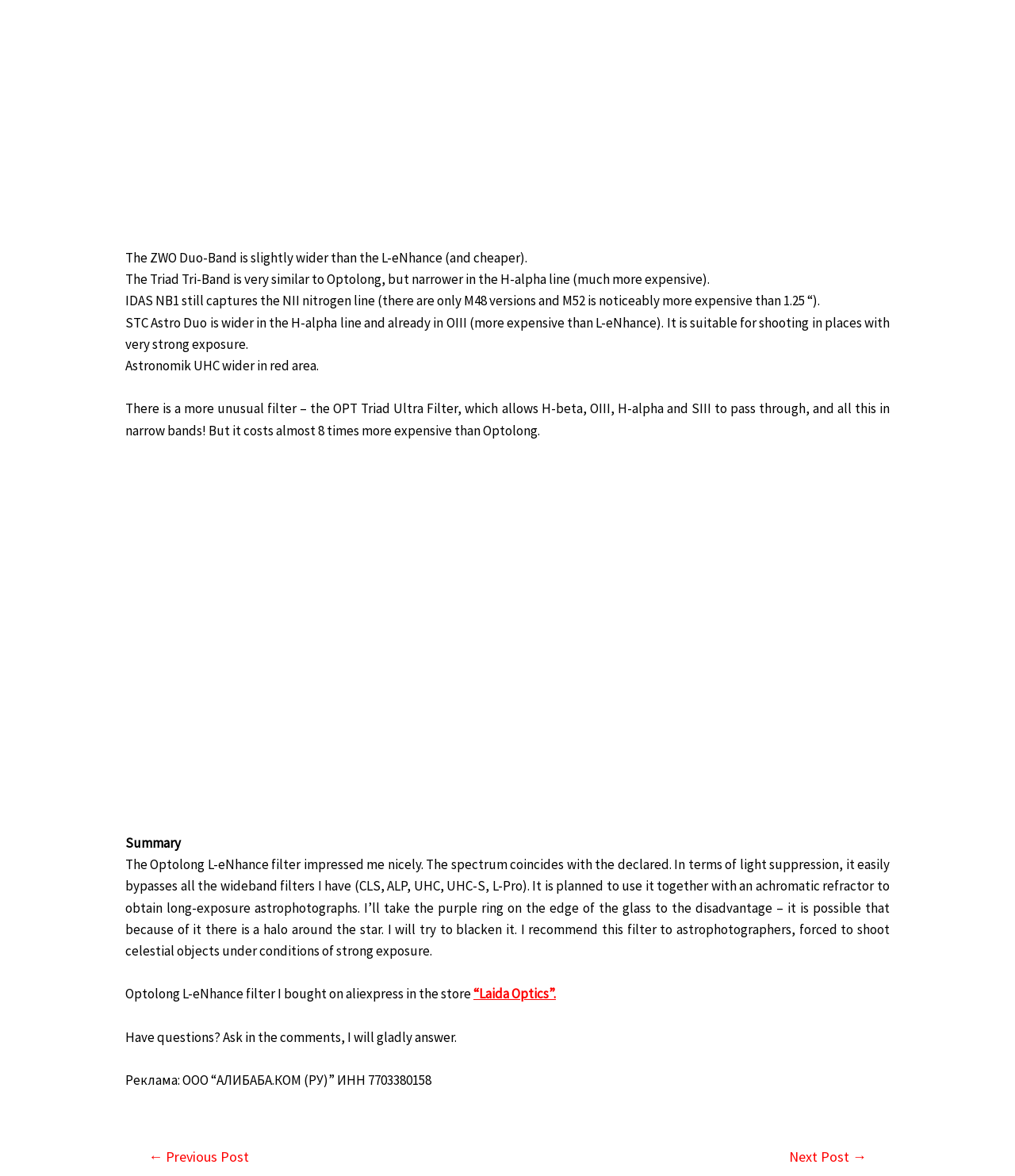Where did the author buy the Optolong L-eNhance filter?
Please utilize the information in the image to give a detailed response to the question.

The webpage mentions that the author bought the Optolong L-eNhance filter on aliexpress in the store 'Laida Optics'. Therefore, the author bought the filter on Aliexpress.